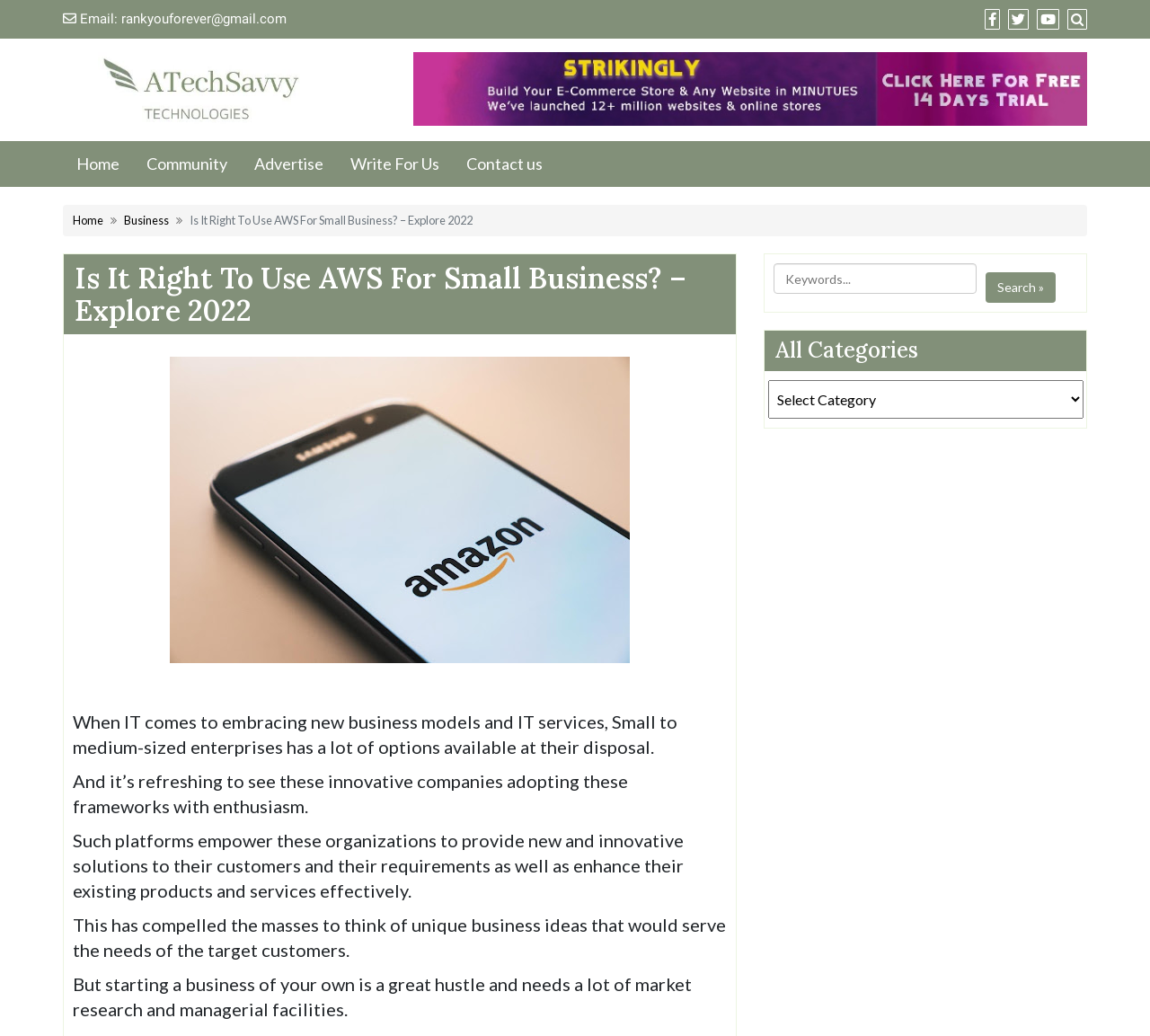Please identify the coordinates of the bounding box for the clickable region that will accomplish this instruction: "Click on the email link".

[0.105, 0.01, 0.249, 0.026]